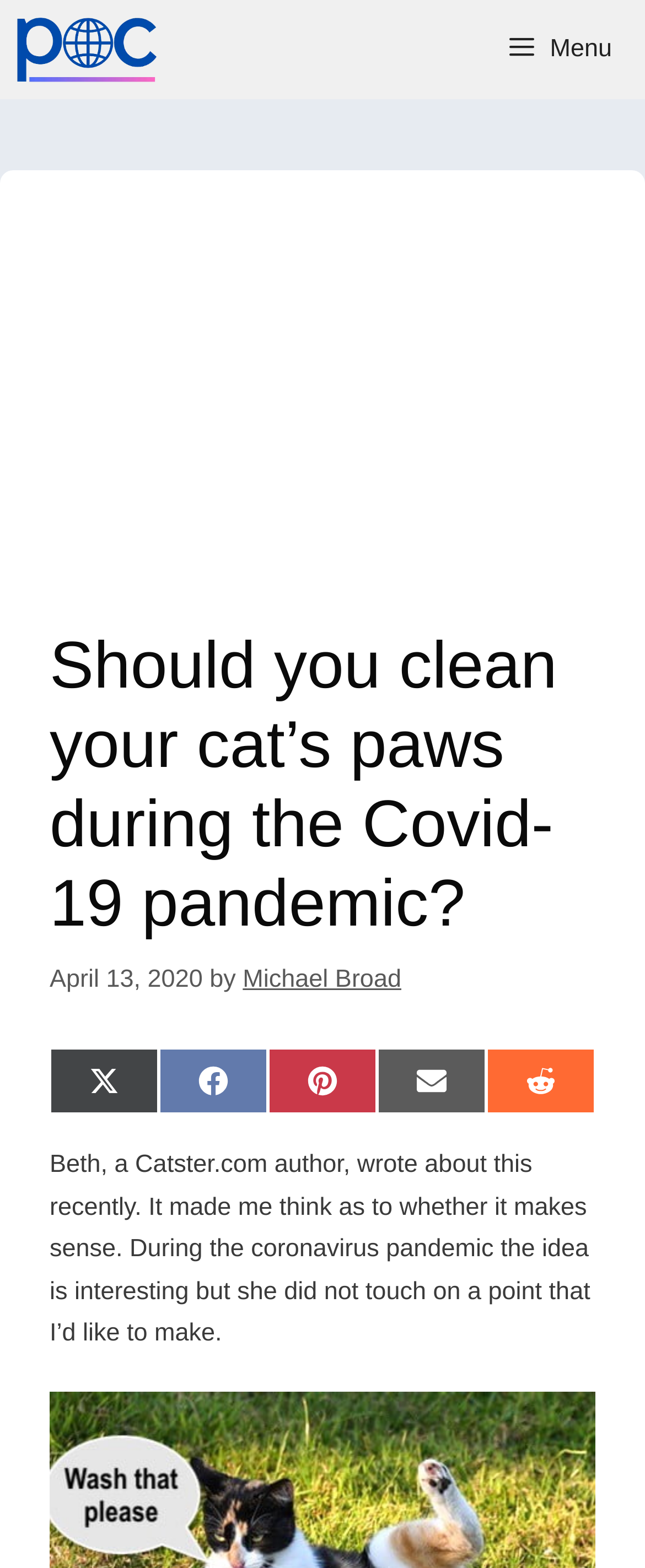Please identify the bounding box coordinates of the element that needs to be clicked to perform the following instruction: "Read the article by Michael Broad".

[0.376, 0.615, 0.622, 0.633]